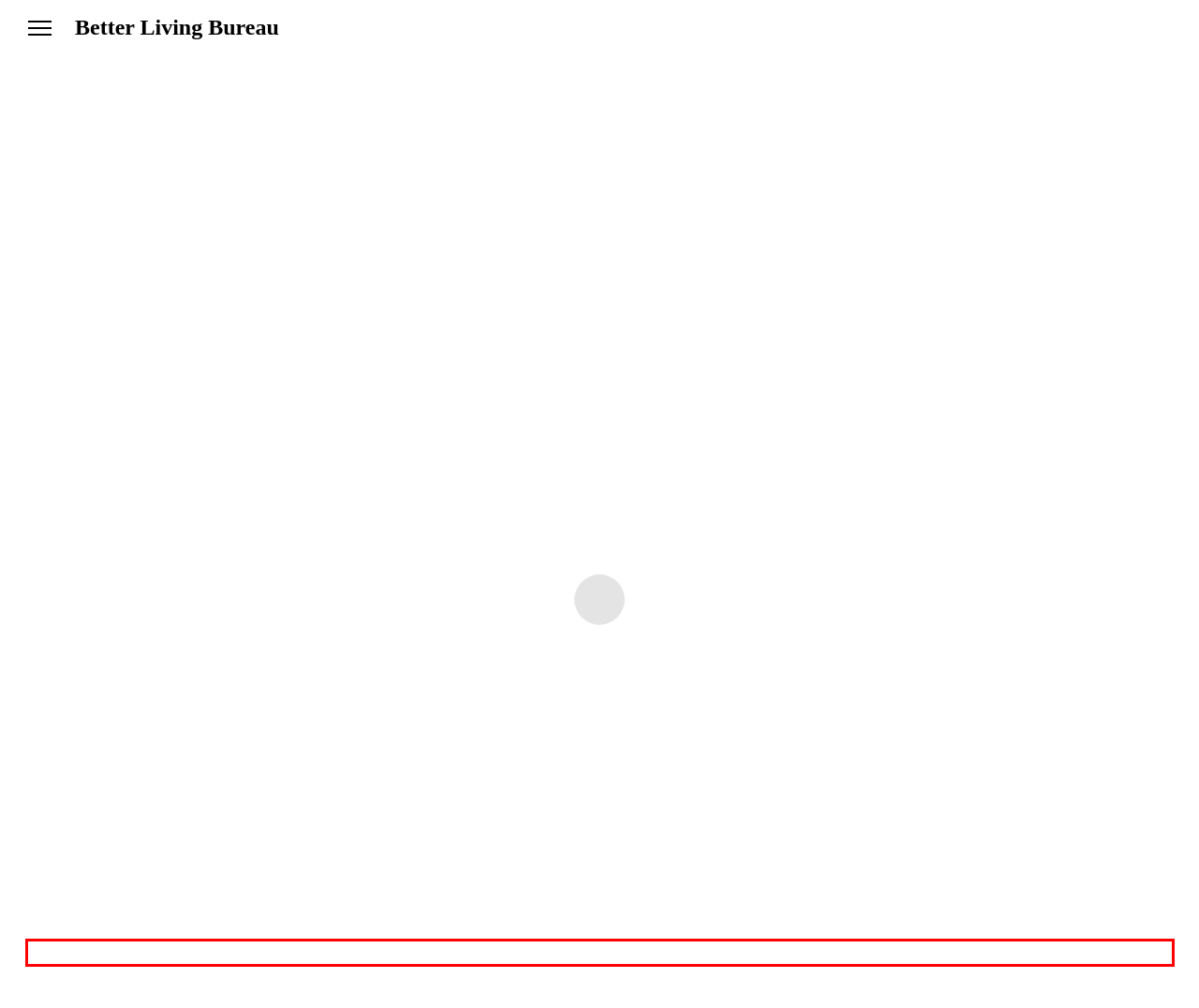Please examine the webpage screenshot and extract the text within the red bounding box using OCR.

Giving back as much green as possible to the city is a task that ingenhoven architects have been working on for decades and across different climate zones.